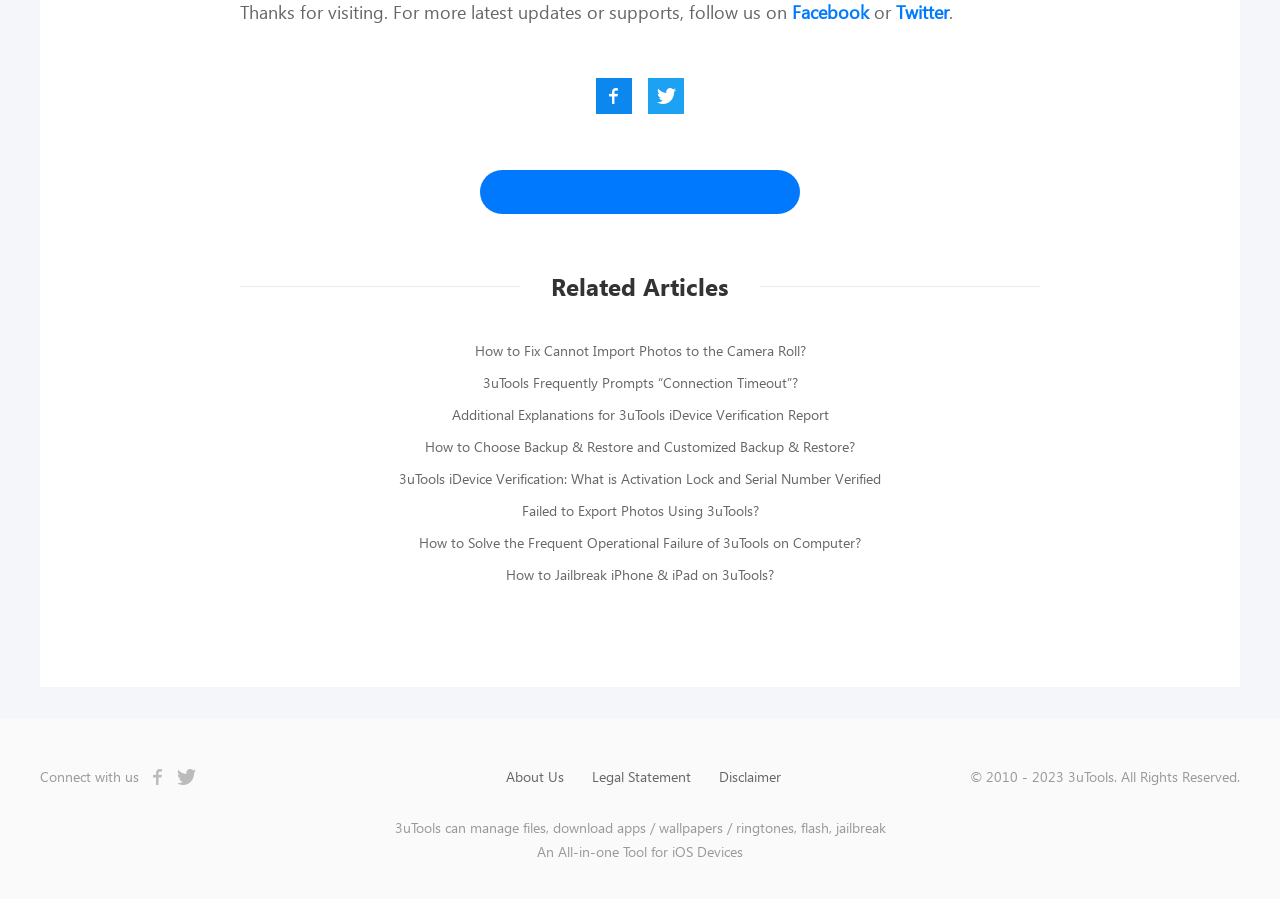What is the copyright year range mentioned at the bottom of the webpage?
Look at the image and answer the question with a single word or phrase.

2010 - 2023